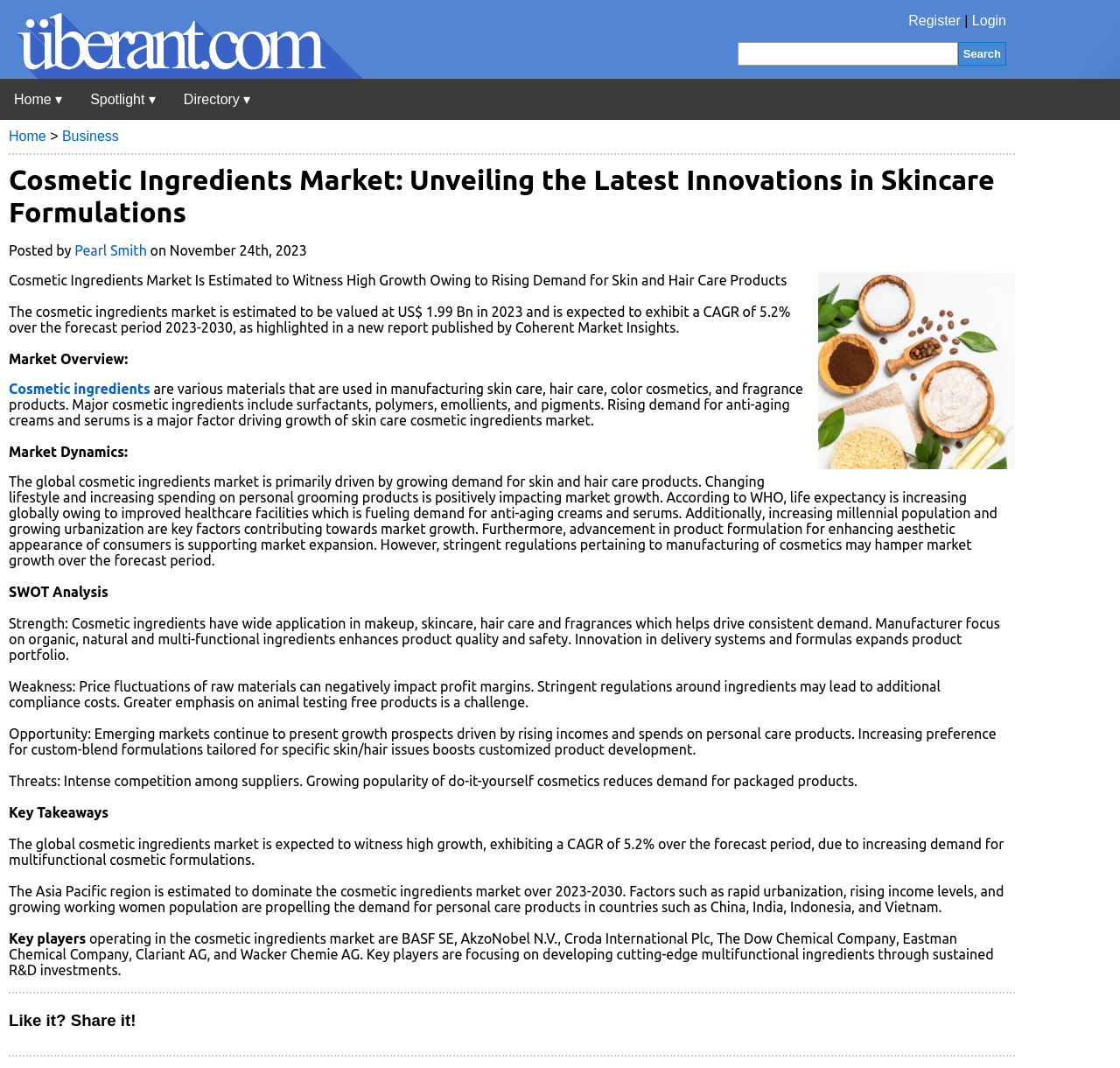Extract the bounding box for the UI element that matches this description: "parent_node: Register | Login title="Uberant"".

[0.0, 0.062, 0.323, 0.076]